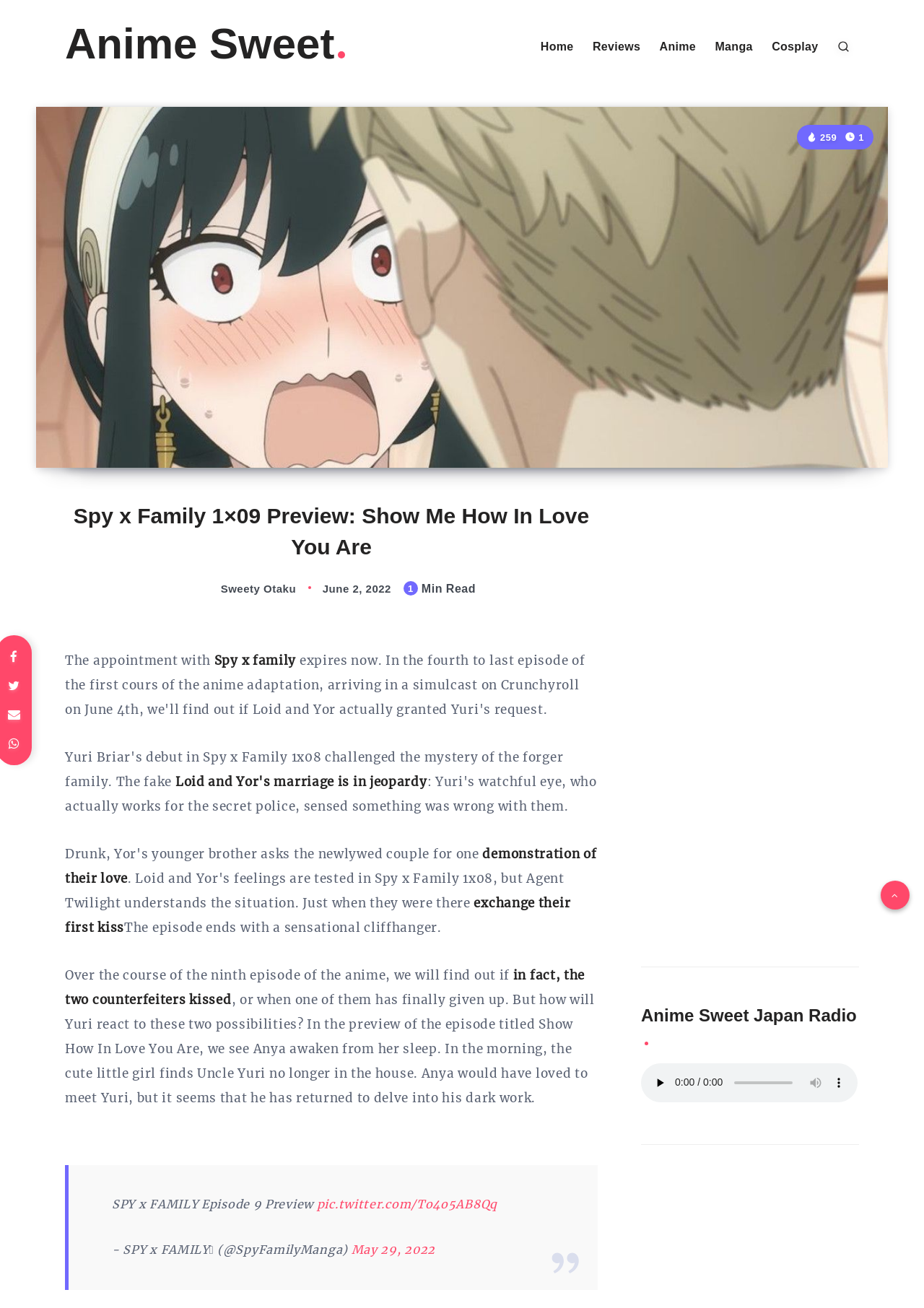Identify the bounding box coordinates of the specific part of the webpage to click to complete this instruction: "Read the preview of 'SPY x FAMILY Episode 9'".

[0.121, 0.915, 0.343, 0.926]